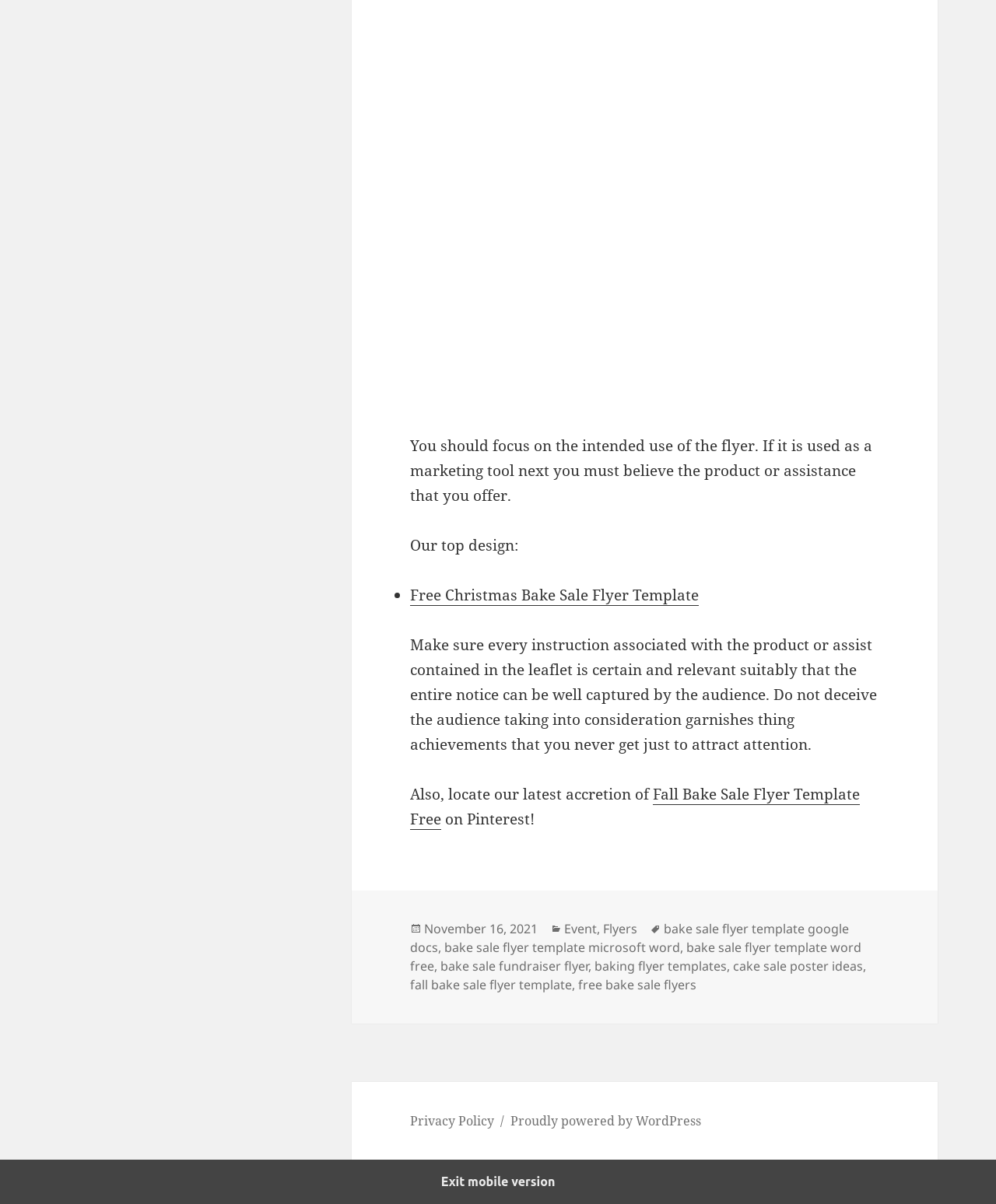Using the provided element description, identify the bounding box coordinates as (top-left x, top-left y, bottom-right x, bottom-right y). Ensure all values are between 0 and 1. Description: Privacy Policy

[0.412, 0.924, 0.496, 0.939]